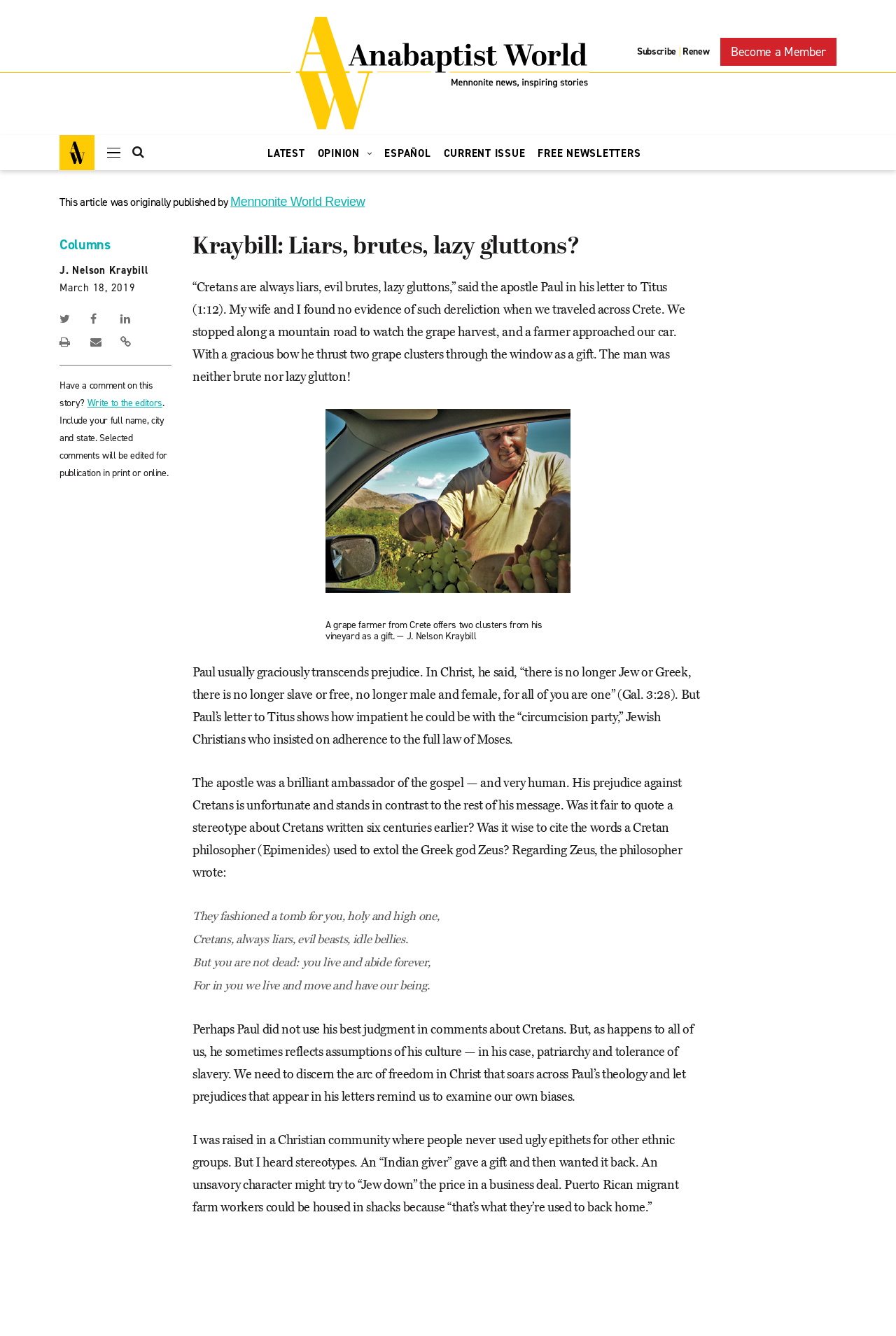Provide the bounding box coordinates of the HTML element this sentence describes: "Lifestyle". The bounding box coordinates consist of four float numbers between 0 and 1, i.e., [left, top, right, bottom].

None